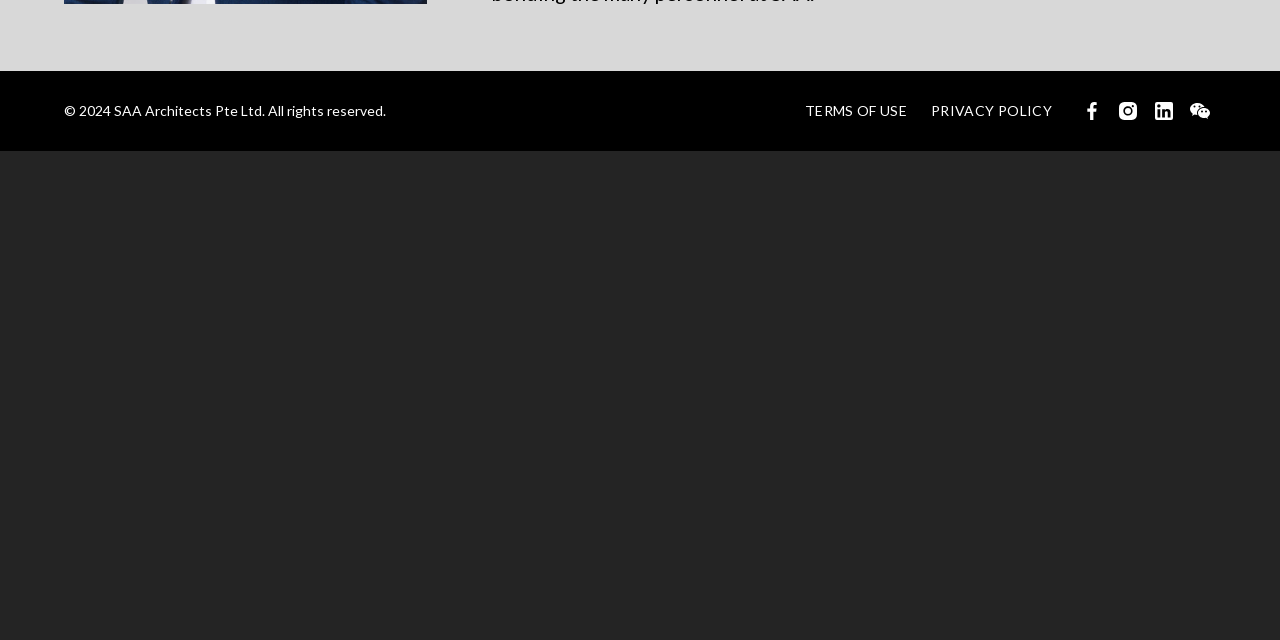Based on the element description: "Terms of Use", identify the bounding box coordinates for this UI element. The coordinates must be four float numbers between 0 and 1, listed as [left, top, right, bottom].

[0.629, 0.158, 0.709, 0.188]